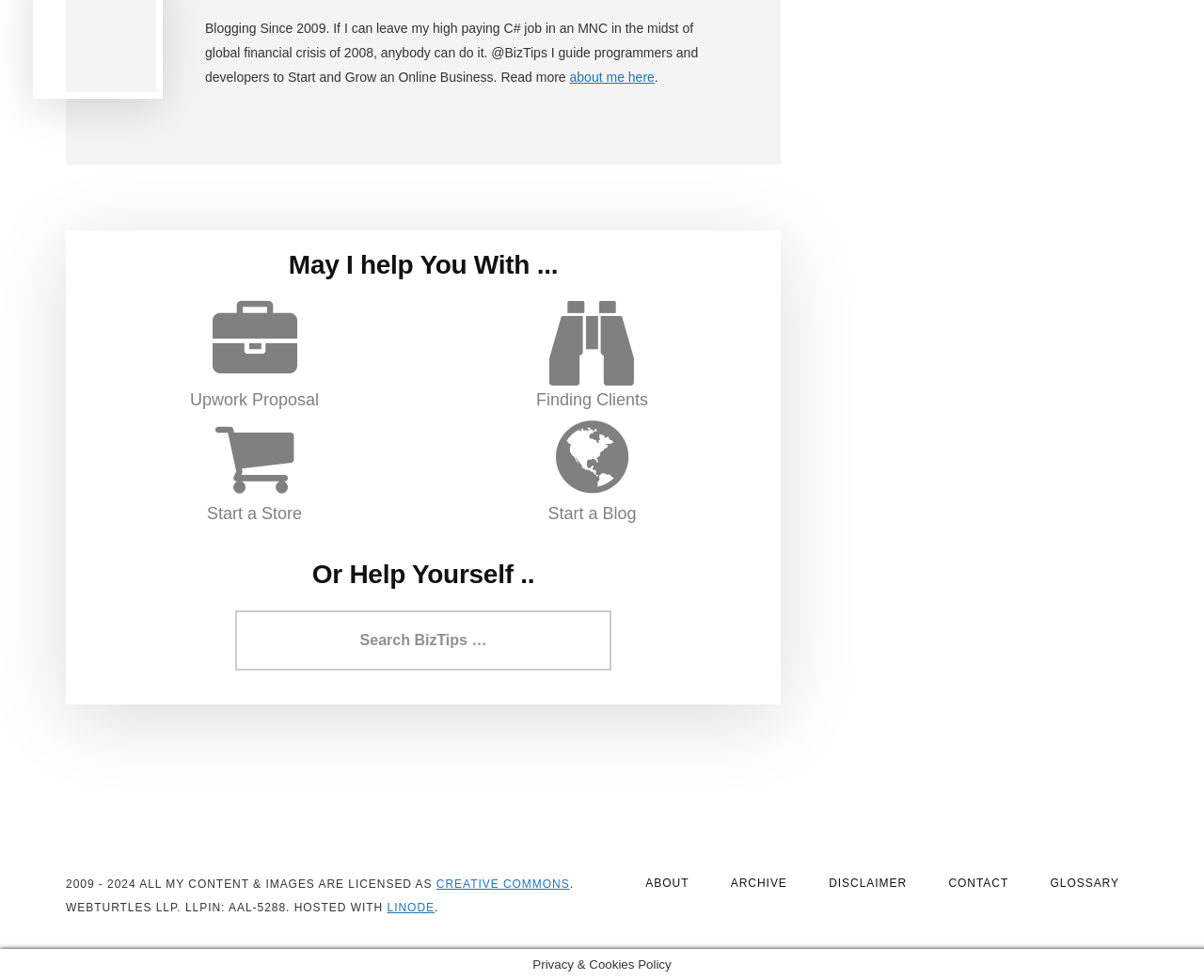Answer the following in one word or a short phrase: 
What is the author's profession?

Programmer